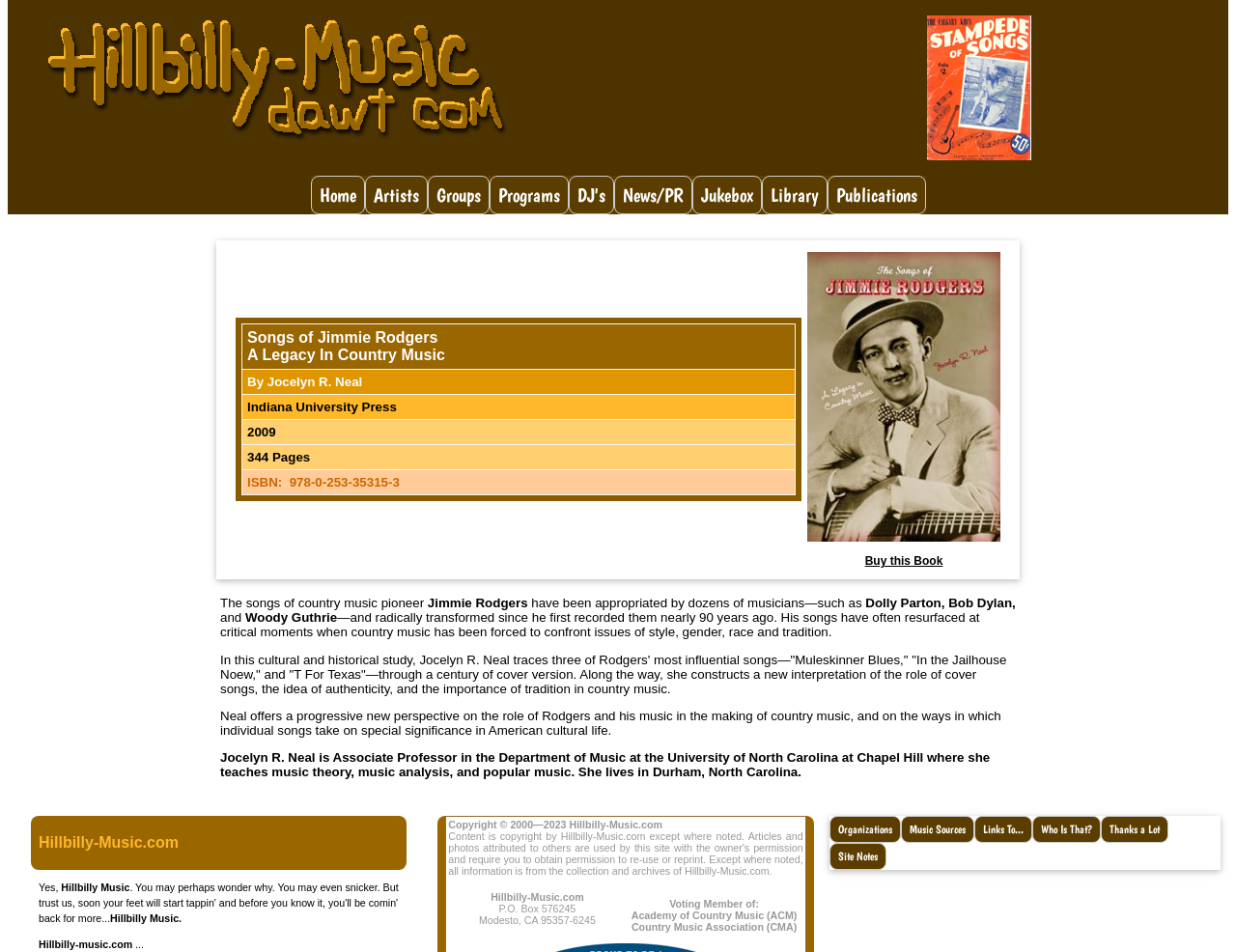Find the bounding box coordinates for the HTML element described in this sentence: "Music Sources". Provide the coordinates as four float numbers between 0 and 1, in the format [left, top, right, bottom].

[0.729, 0.857, 0.788, 0.885]